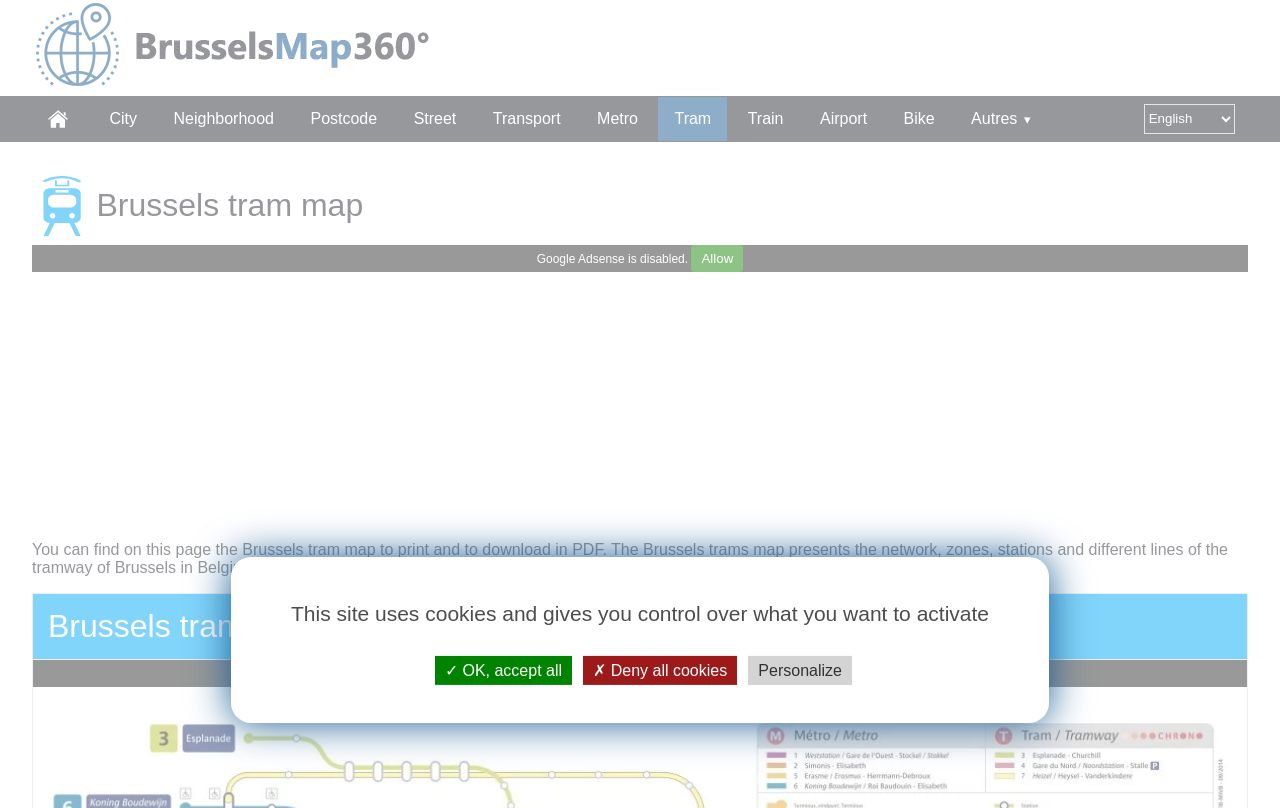Please mark the bounding box coordinates of the area that should be clicked to carry out the instruction: "download tram map in PDF".

[0.025, 0.669, 0.959, 0.712]